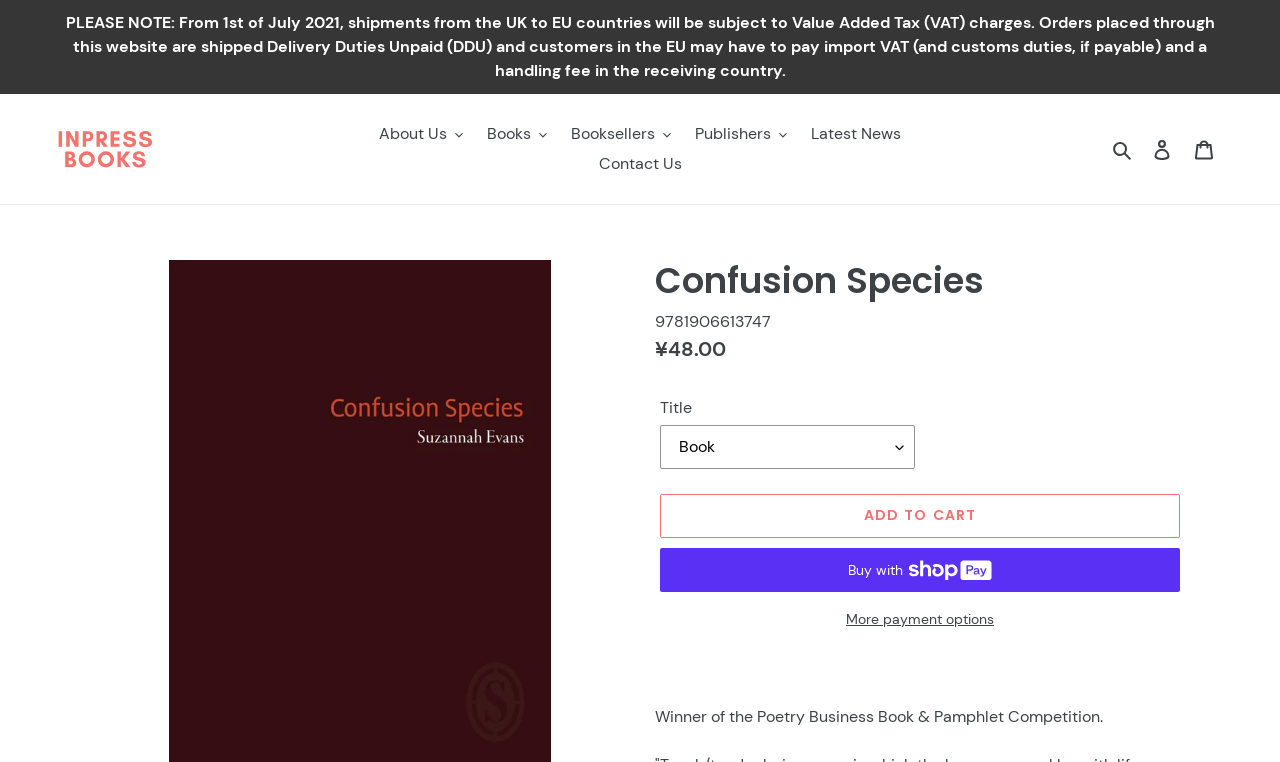Identify the bounding box coordinates for the UI element that matches this description: "Buy now with ShopPayBuy with".

[0.516, 0.719, 0.922, 0.777]